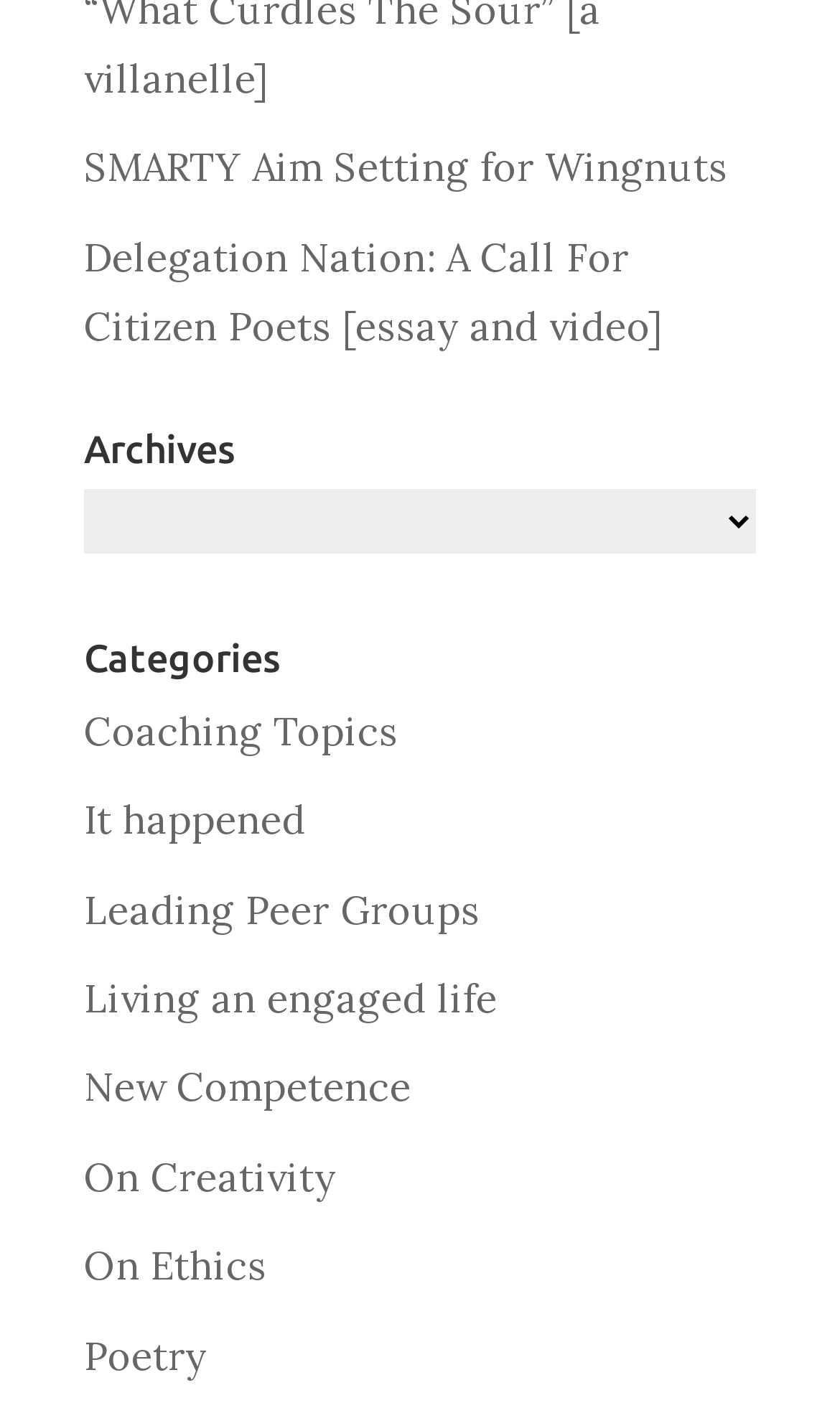Using the webpage screenshot, find the UI element described by papercrafting. Provide the bounding box coordinates in the format (top-left x, top-left y, bottom-right x, bottom-right y), ensuring all values are floating point numbers between 0 and 1.

None